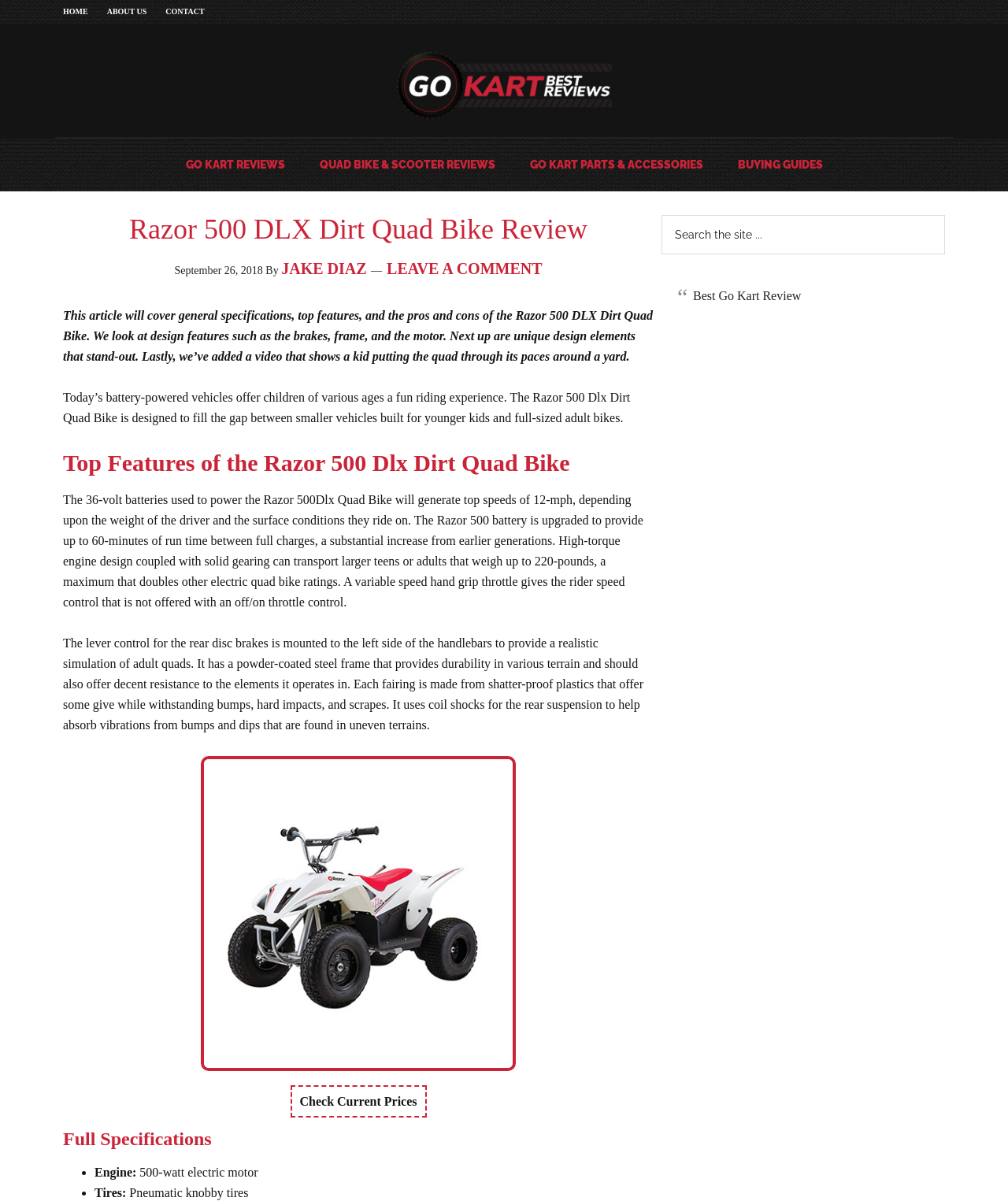Highlight the bounding box of the UI element that corresponds to this description: "Jake Diaz".

[0.279, 0.216, 0.364, 0.231]